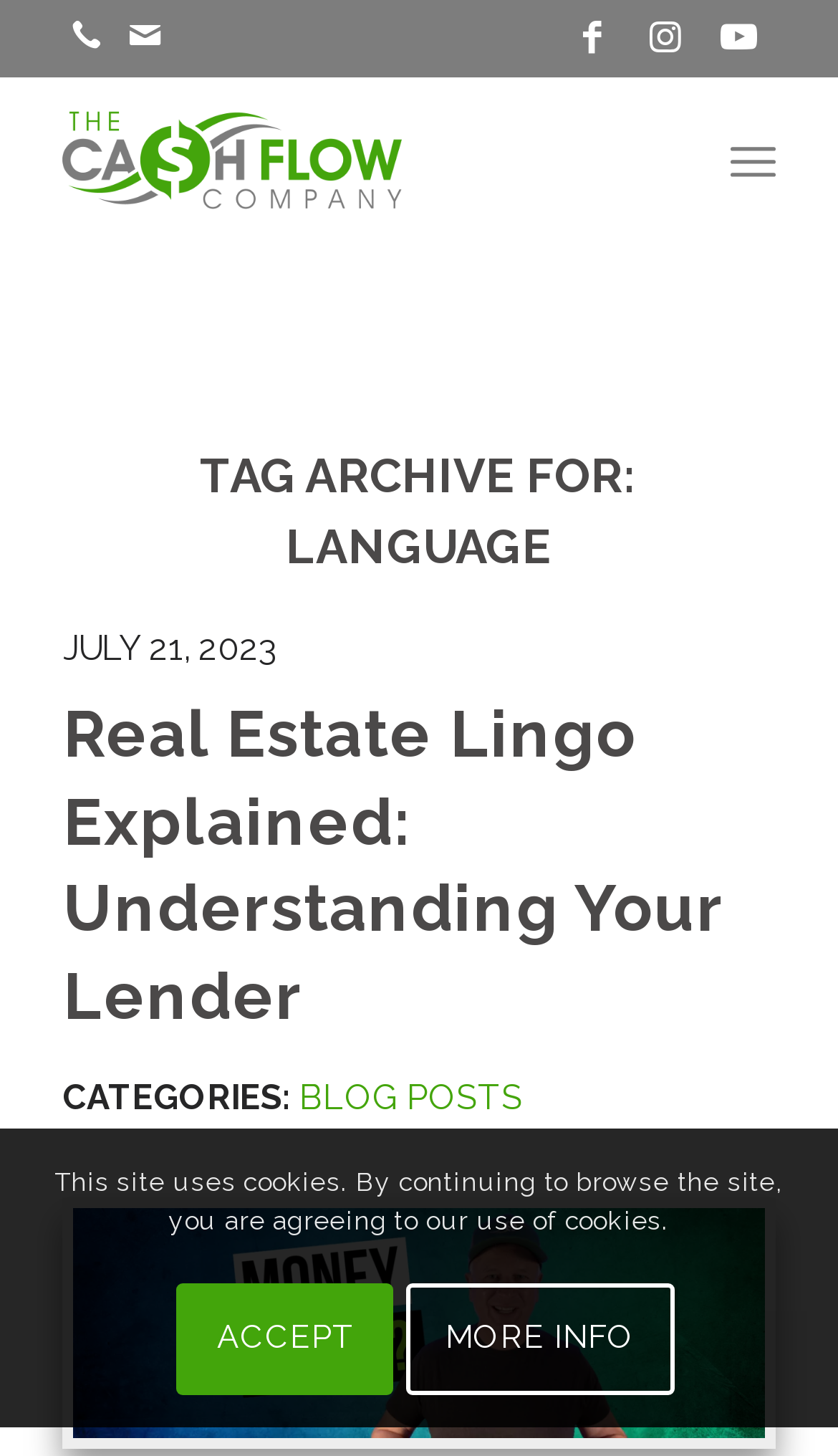Please determine the bounding box coordinates of the section I need to click to accomplish this instruction: "read Real Estate Lingo Explained: Understanding Your Lender".

[0.075, 0.479, 0.862, 0.71]